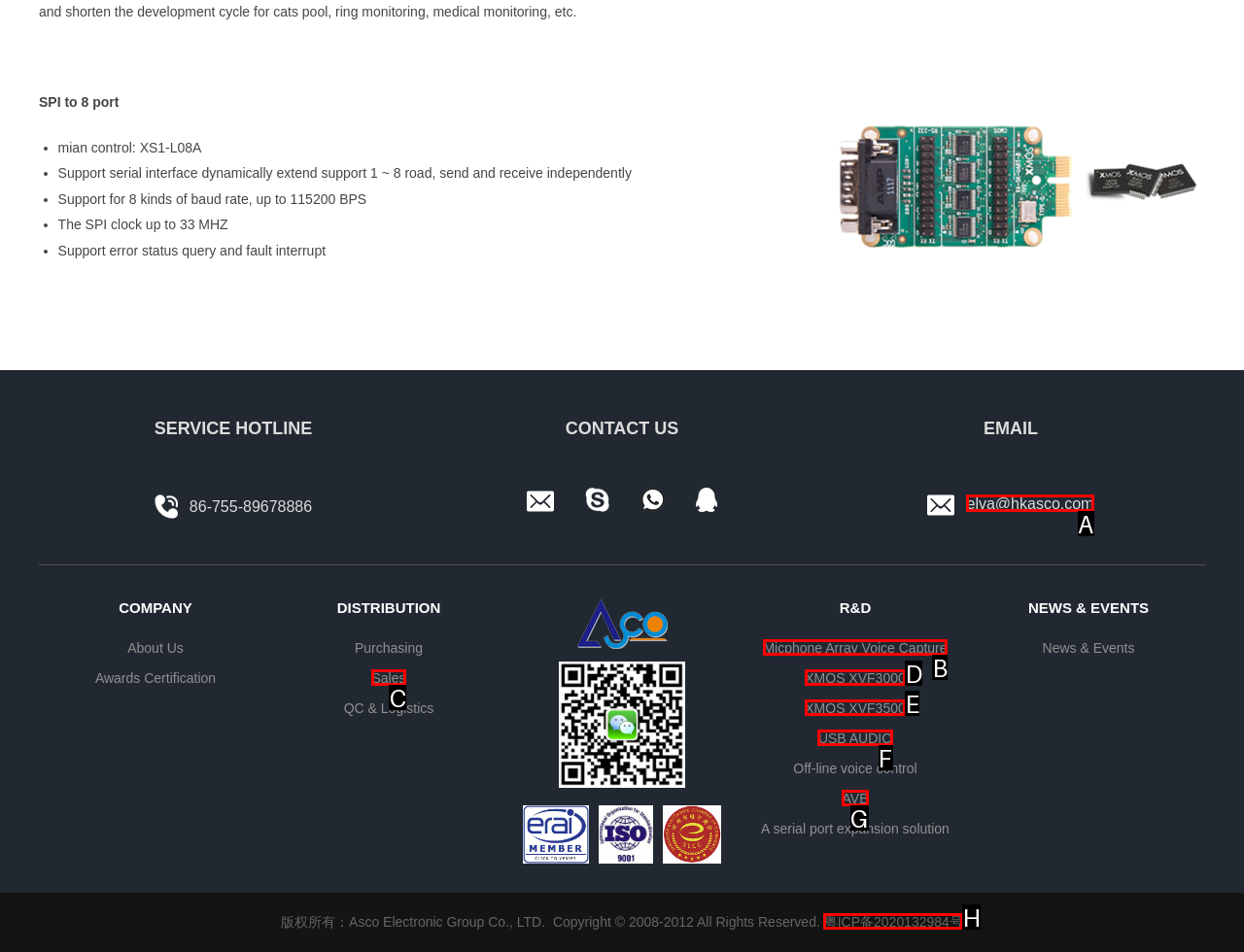Based on the element description: Micphone Array Voice Capture, choose the HTML element that matches best. Provide the letter of your selected option.

B